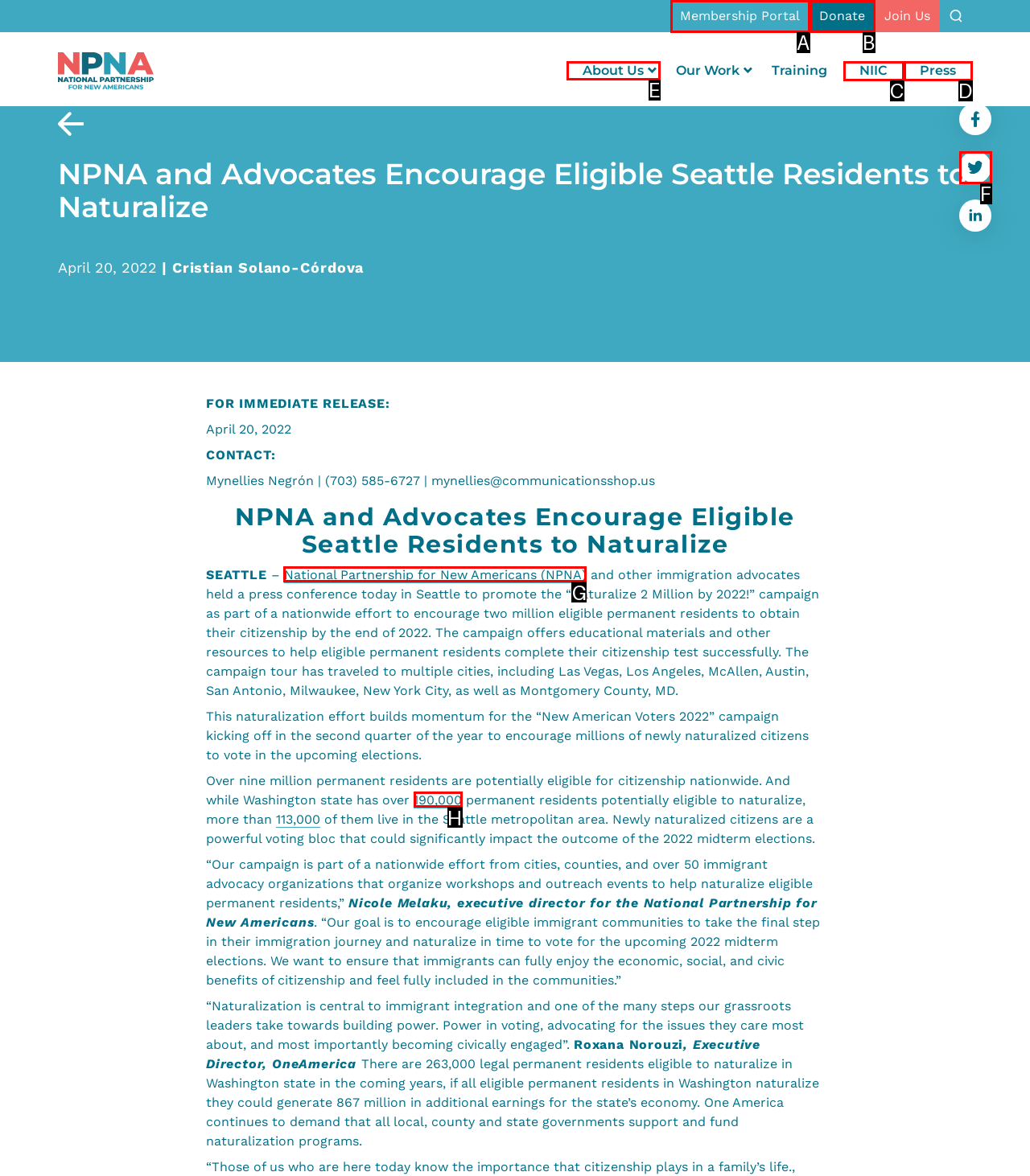Tell me which UI element to click to fulfill the given task: Click the About Us link. Respond with the letter of the correct option directly.

E